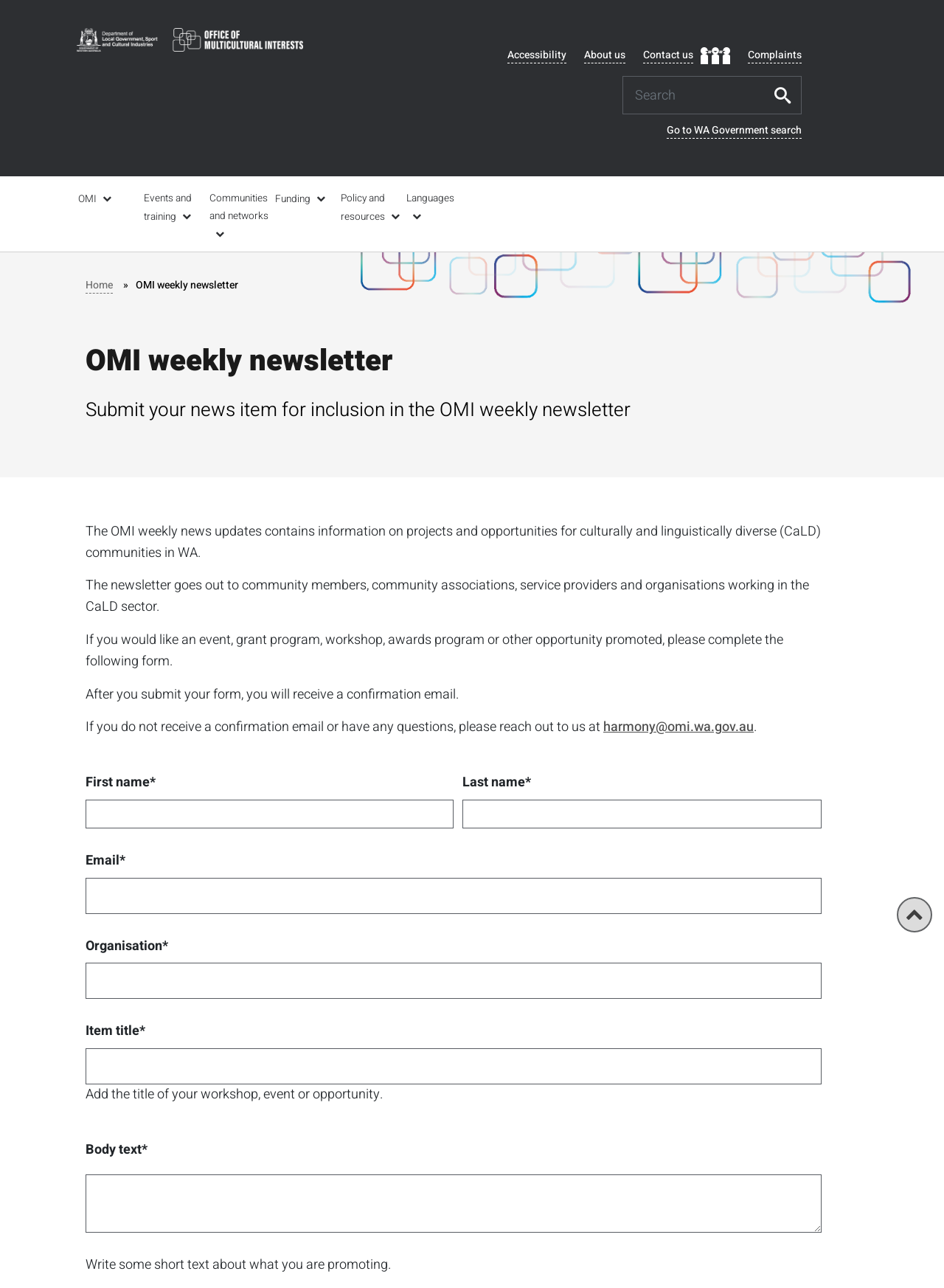Please locate the bounding box coordinates of the element that should be clicked to complete the given instruction: "Contact us".

[0.681, 0.037, 0.734, 0.049]